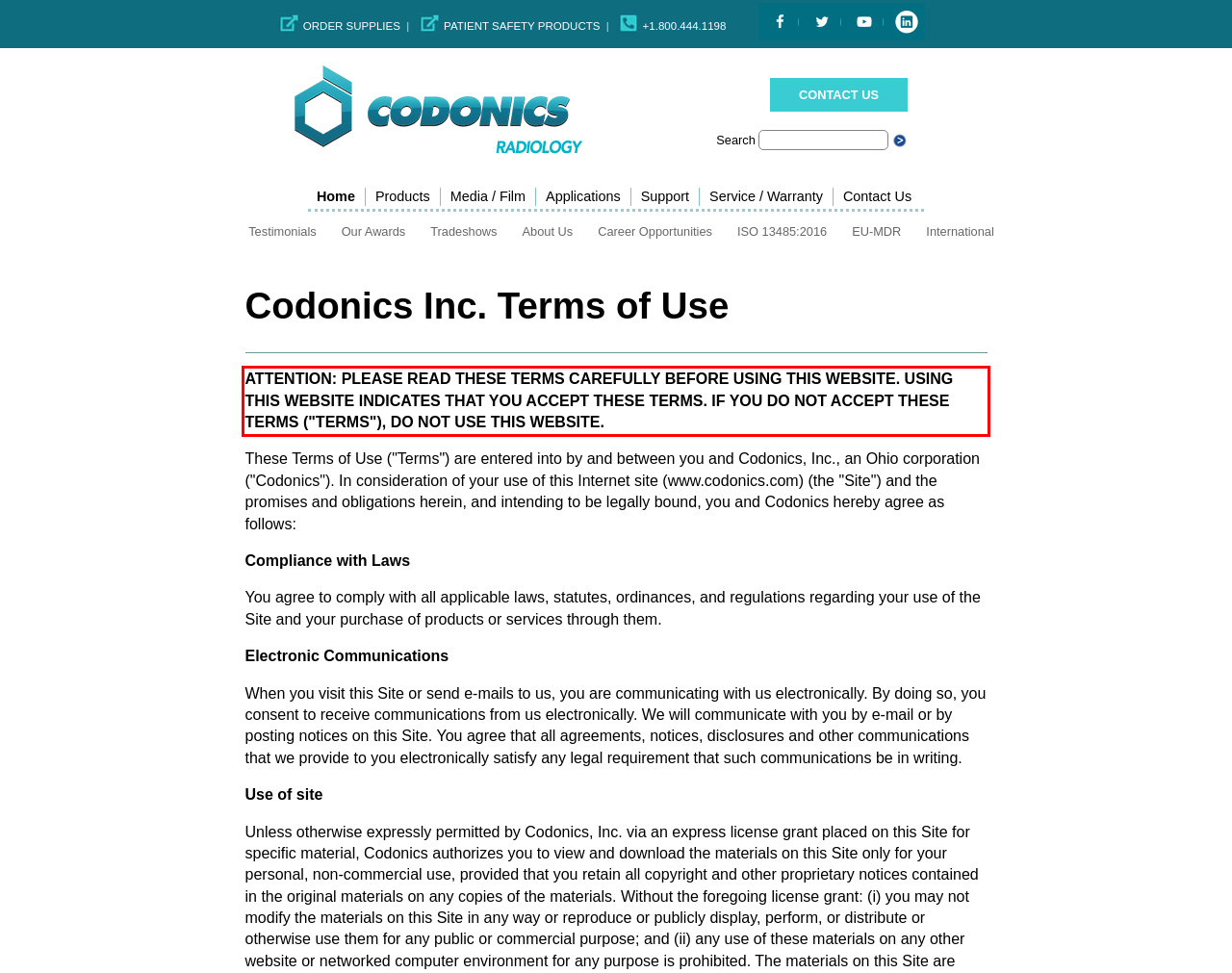Identify the red bounding box in the webpage screenshot and perform OCR to generate the text content enclosed.

ATTENTION: PLEASE READ THESE TERMS CAREFULLY BEFORE USING THIS WEBSITE. USING THIS WEBSITE INDICATES THAT YOU ACCEPT THESE TERMS. IF YOU DO NOT ACCEPT THESE TERMS ("TERMS"), DO NOT USE THIS WEBSITE.